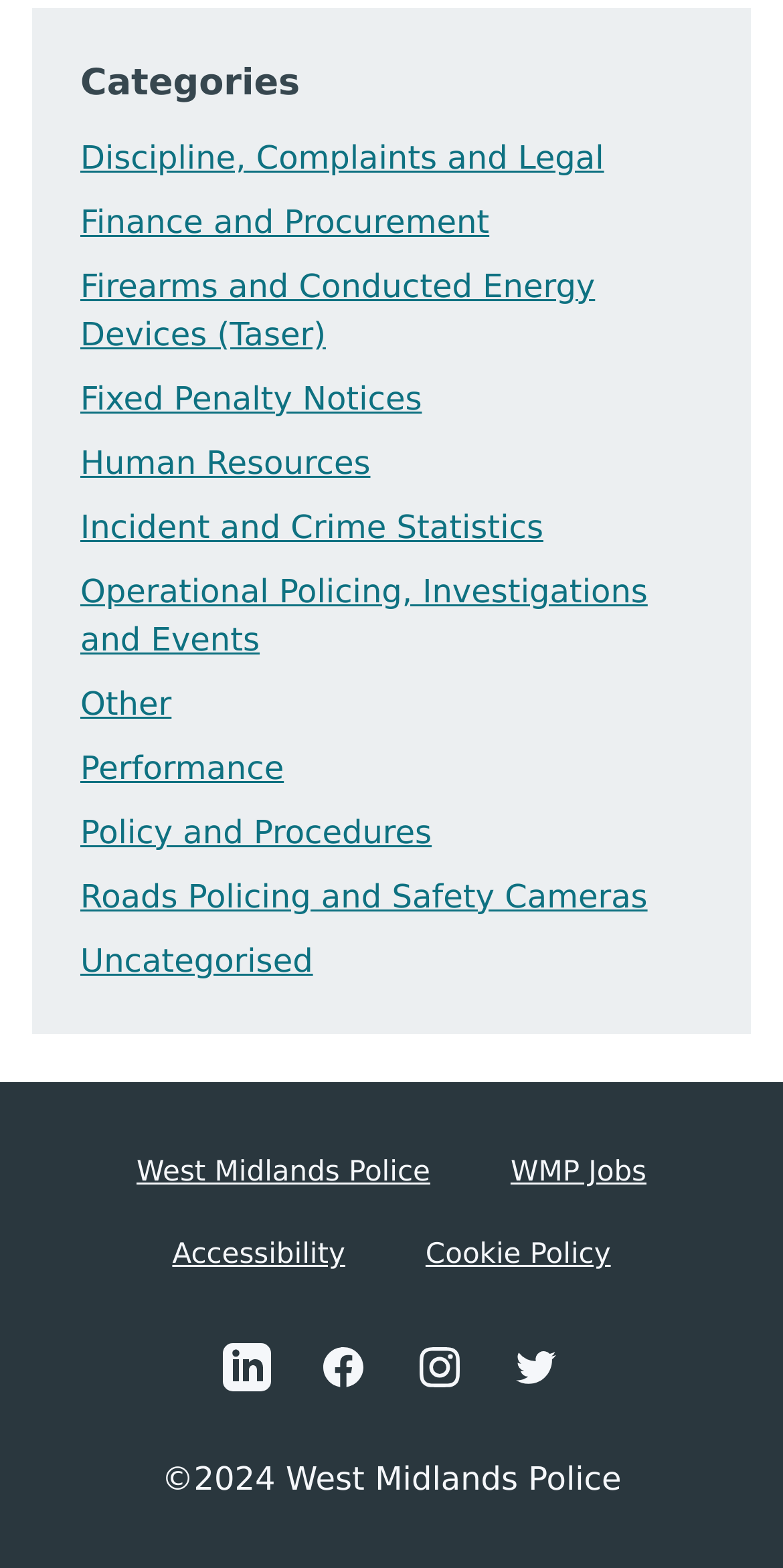Please identify the bounding box coordinates of the area that needs to be clicked to fulfill the following instruction: "Go to WMP Jobs."

[0.652, 0.737, 0.826, 0.758]